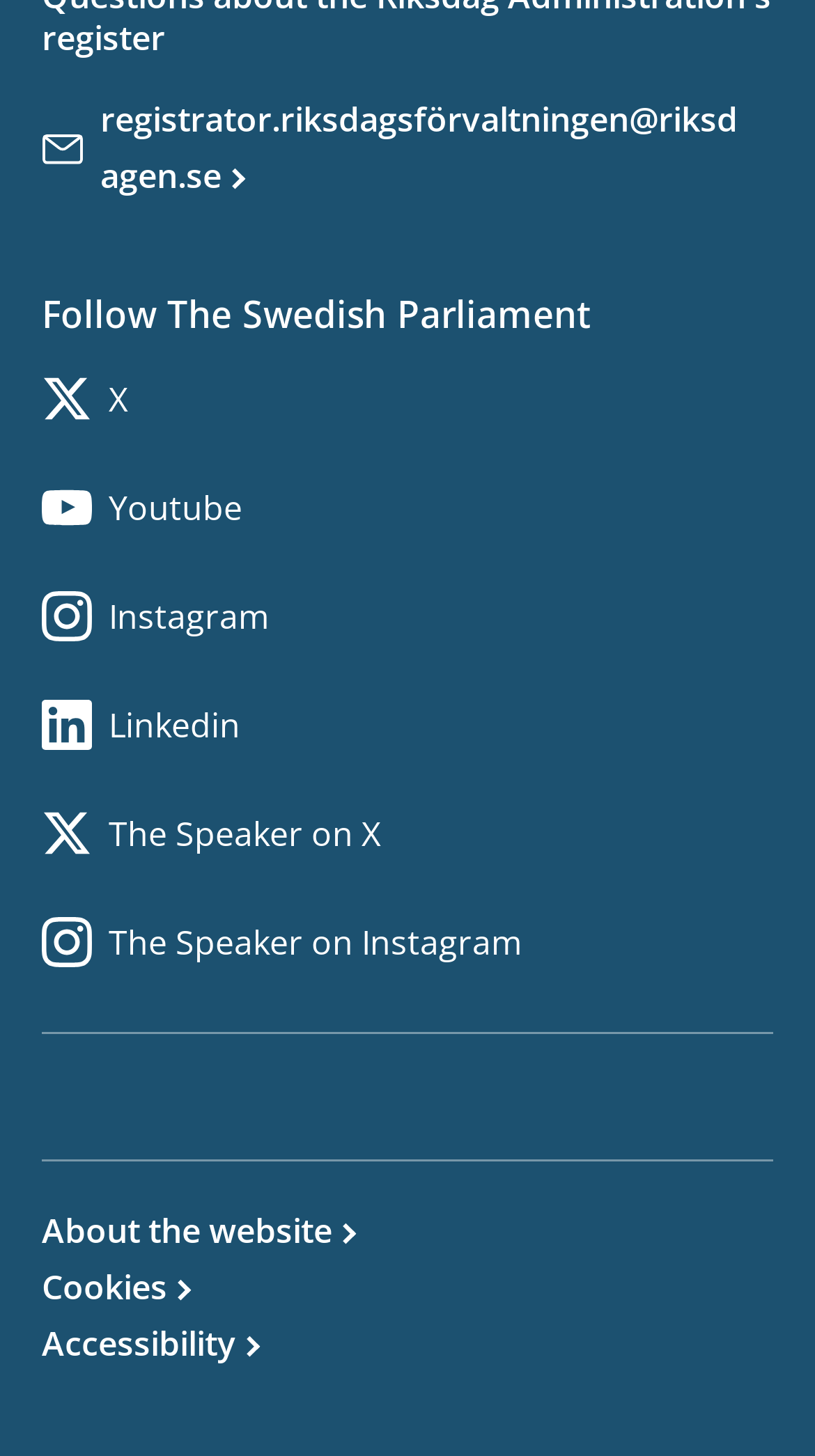Please locate the bounding box coordinates of the element that needs to be clicked to achieve the following instruction: "Explore Italy". The coordinates should be four float numbers between 0 and 1, i.e., [left, top, right, bottom].

None